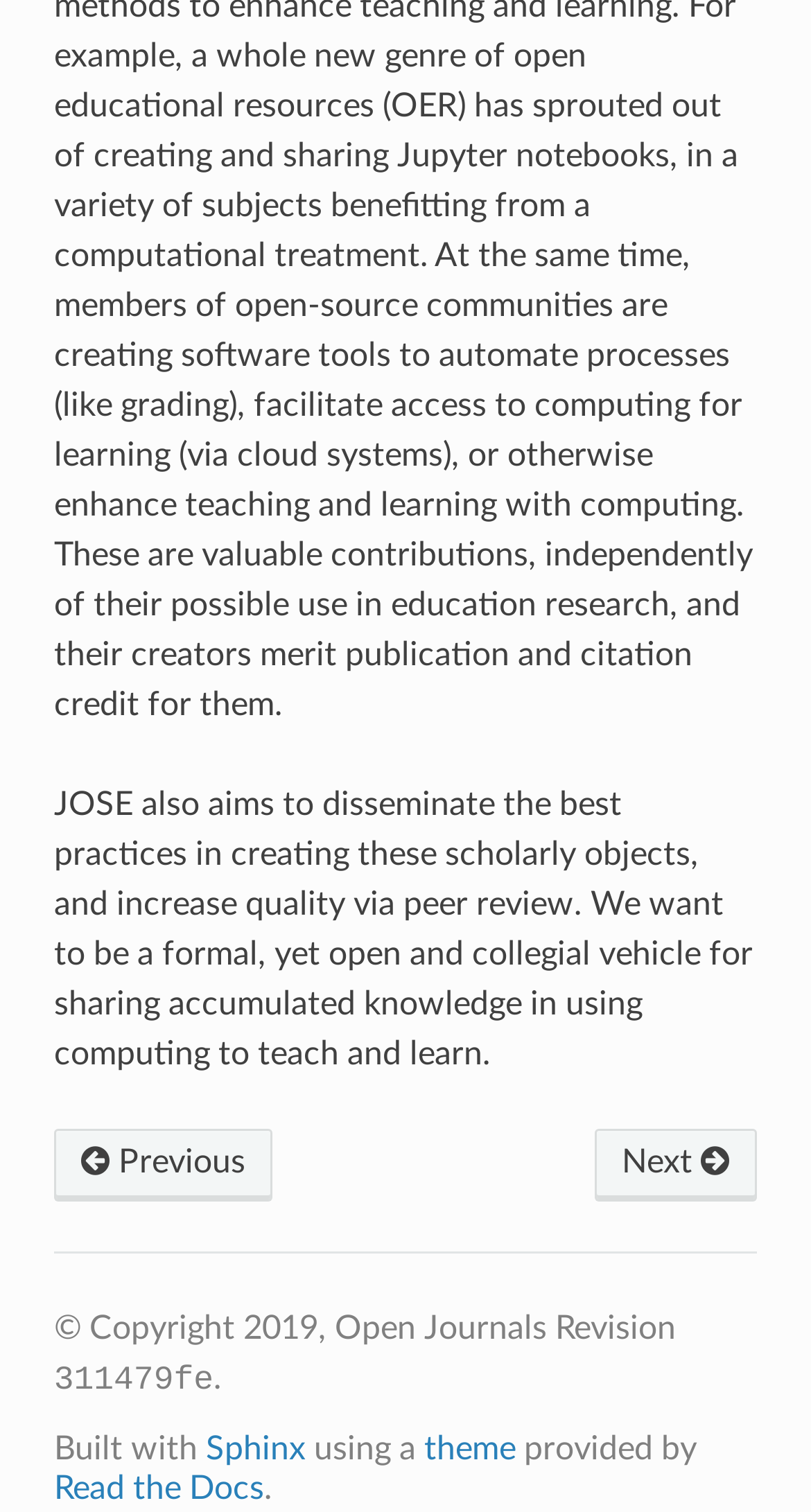What is the theme provided by?
Provide a detailed and extensive answer to the question.

The theme is provided by Read the Docs, as mentioned in the link element with the text 'Read the Docs'.